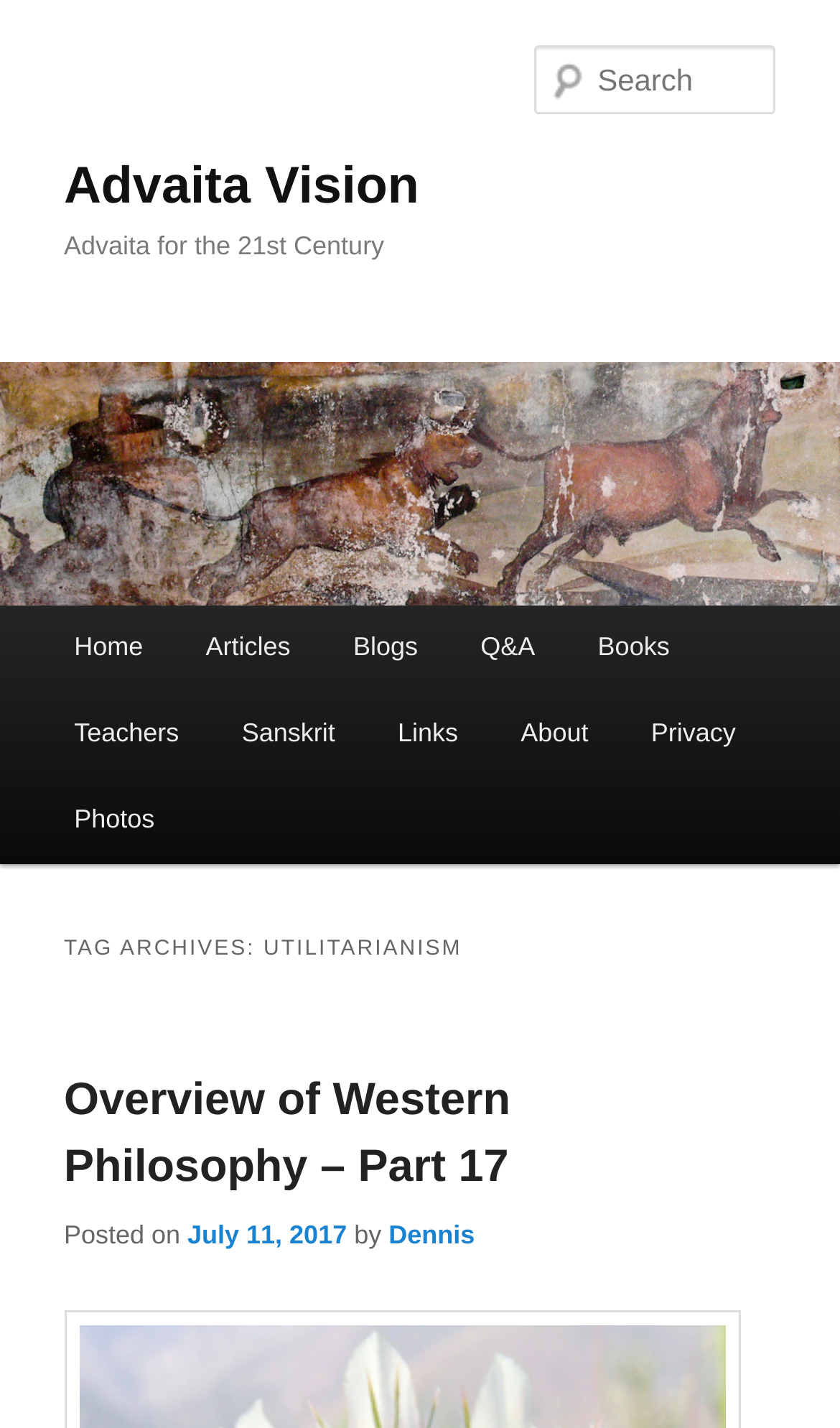Could you determine the bounding box coordinates of the clickable element to complete the instruction: "visit about page"? Provide the coordinates as four float numbers between 0 and 1, i.e., [left, top, right, bottom].

[0.583, 0.484, 0.738, 0.544]